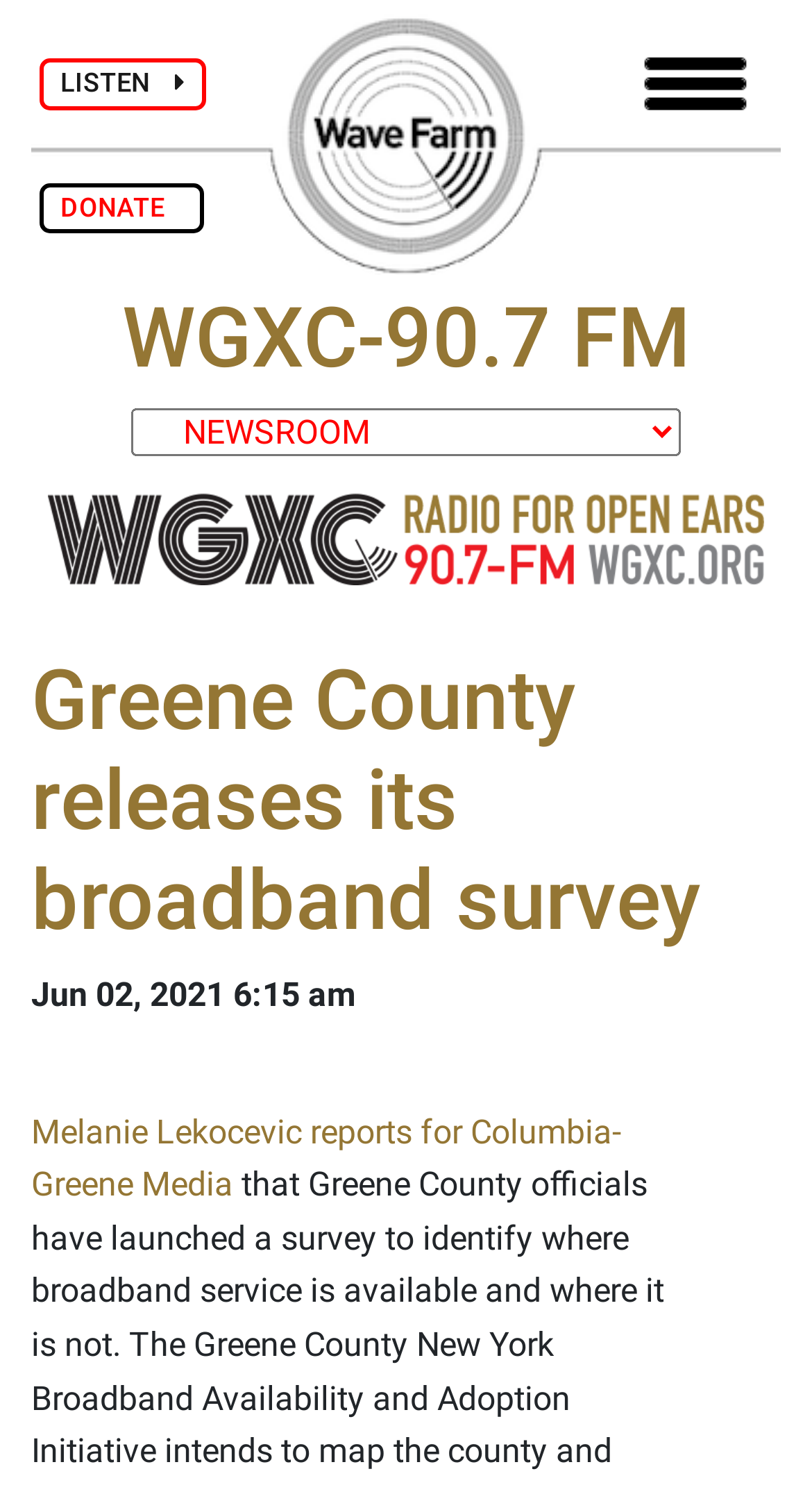What is the topic of the news article?
Please give a detailed and elaborate answer to the question.

I found the answer by looking at the heading element with the text 'Greene County releases its broadband survey' which is located below the radio station name, indicating that the topic of the news article is about the broadband survey in Greene County.